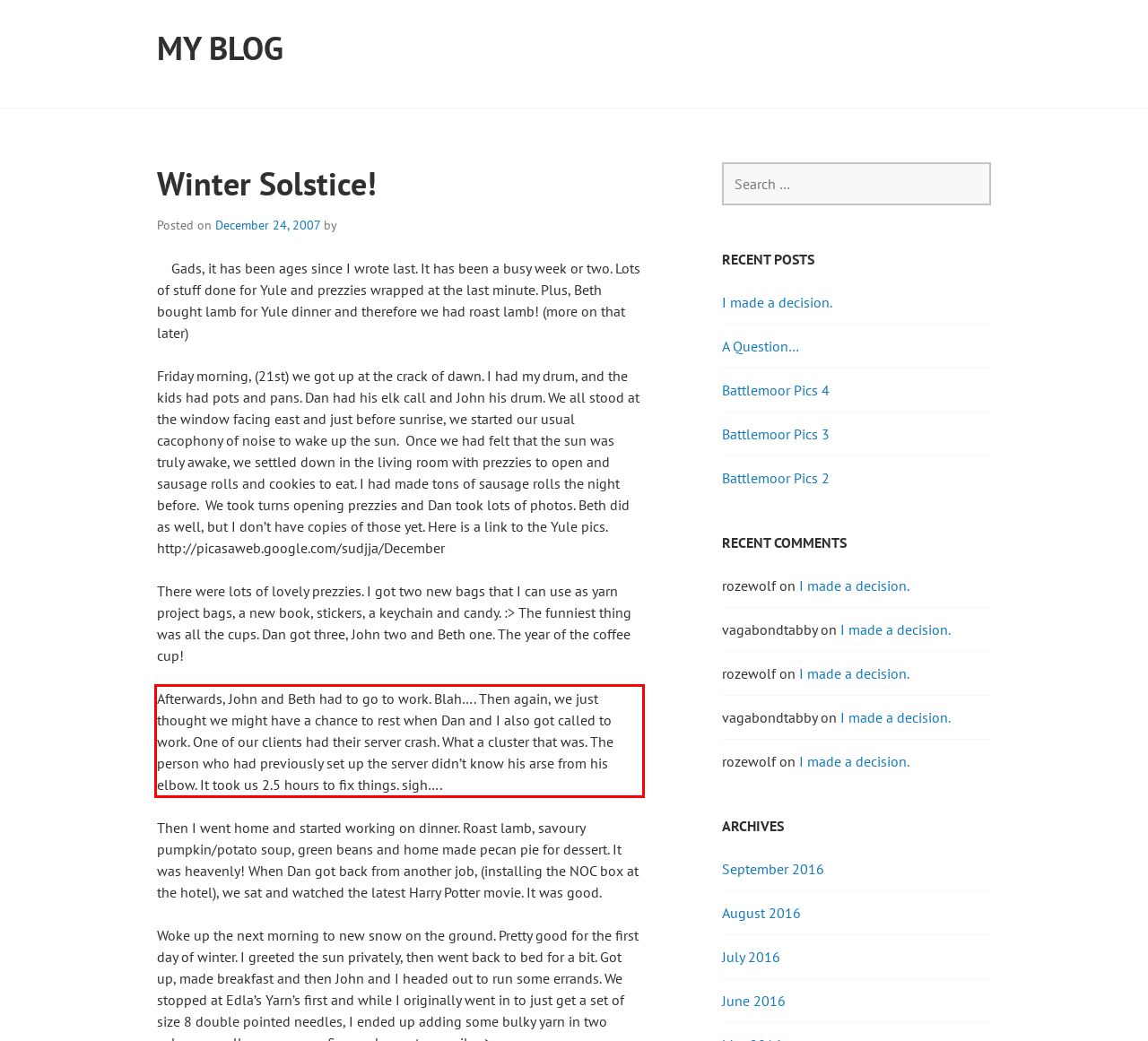You have a screenshot with a red rectangle around a UI element. Recognize and extract the text within this red bounding box using OCR.

Afterwards, John and Beth had to go to work. Blah…. Then again, we just thought we might have a chance to rest when Dan and I also got called to work. One of our clients had their server crash. What a cluster that was. The person who had previously set up the server didn’t know his arse from his elbow. It took us 2.5 hours to fix things. sigh….